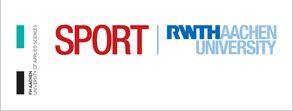Give a detailed account of the elements present in the image.

The image features the logo of RWTH Aachen University, prominently displaying "SPORT" in bold red letters, followed by the university's name in light blue. To the left, there is a vertical black bar that designates the institution as a "University of Applied Sciences." This logo serves as a visual representation of the university's commitment to sports and physical education. It is part of the branding for the university's sports programs, exemplifying RWTH Aachen's focus on promoting athleticism and well-being within the academic community.